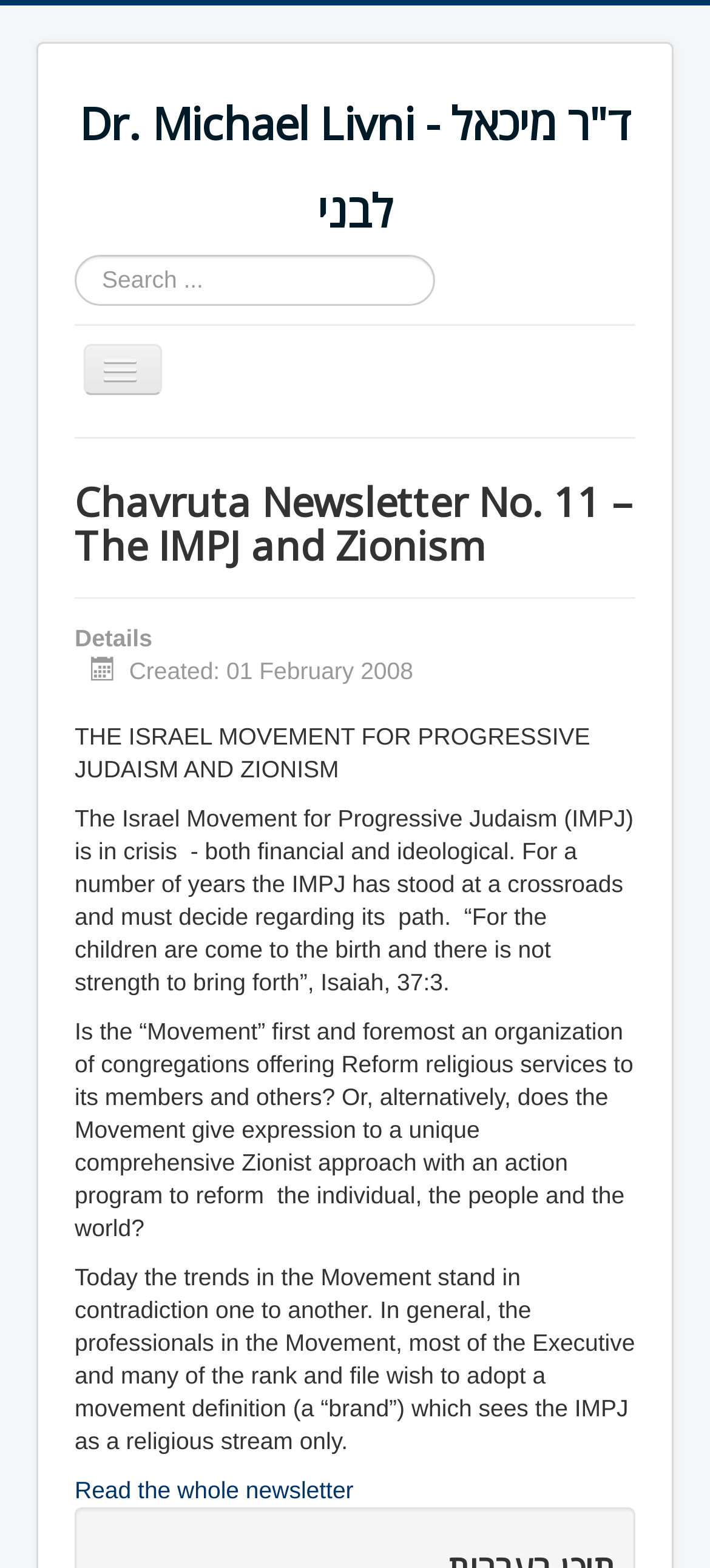What is the topic of the newsletter?
Provide a one-word or short-phrase answer based on the image.

IMPJ and Zionism